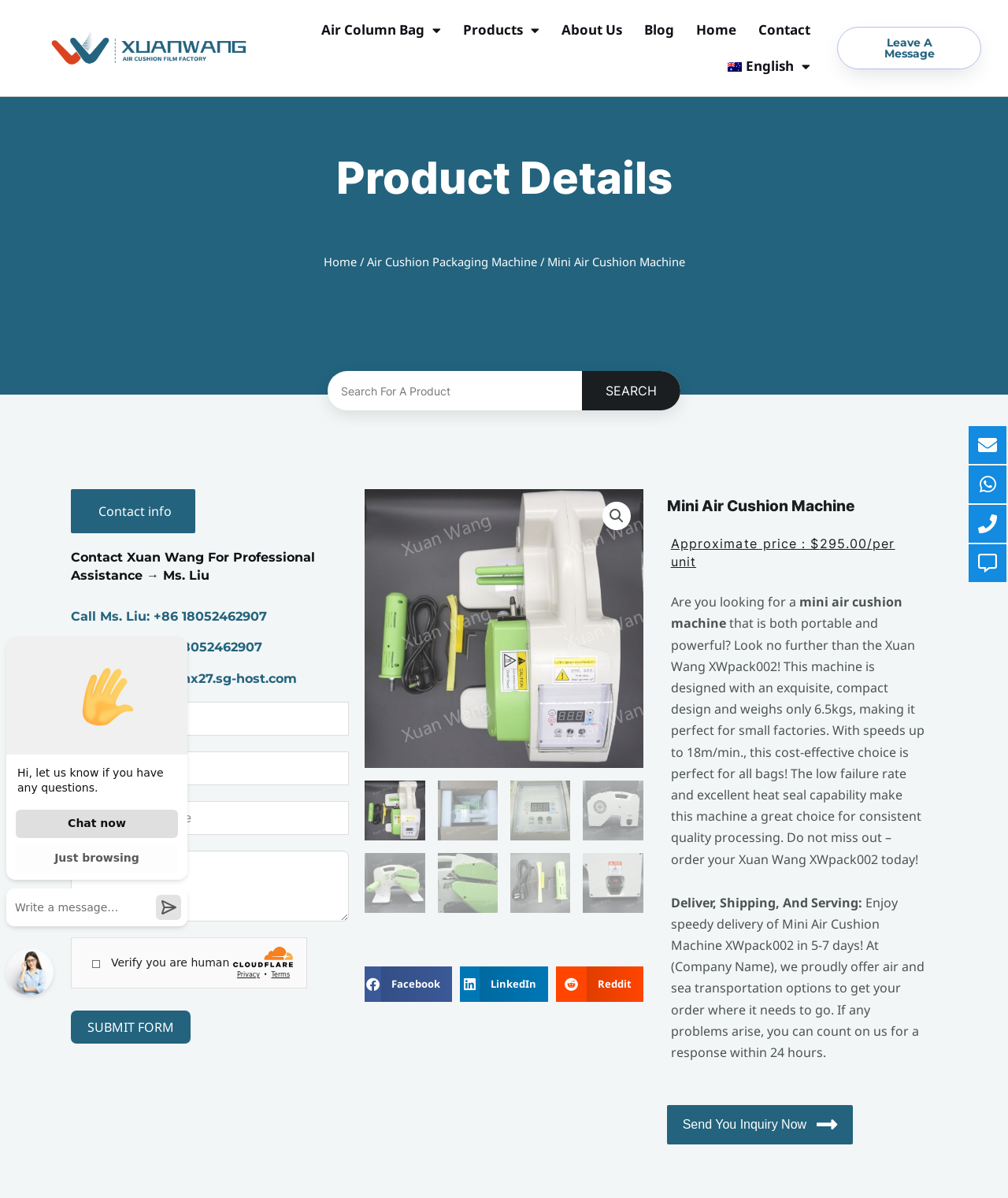How much does the machine weigh?
Please answer using one word or phrase, based on the screenshot.

6.5kgs